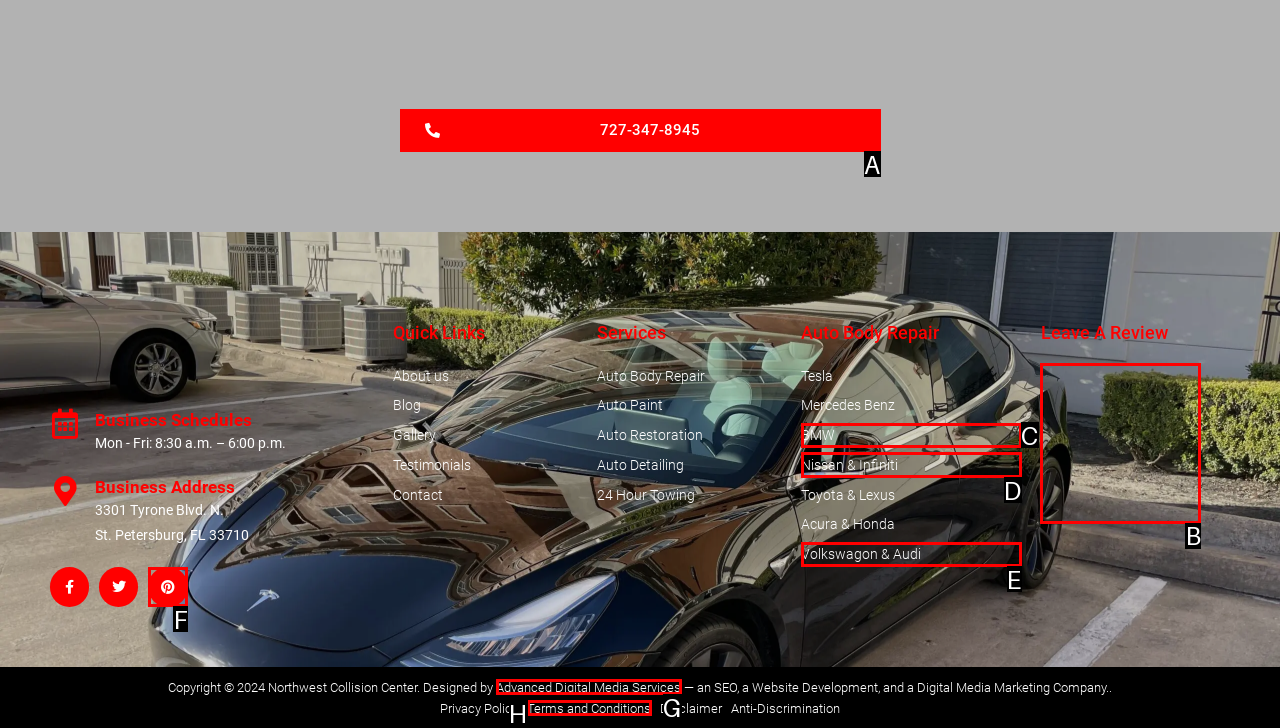Which HTML element should be clicked to complete the following task: visit AaNeel Infotech website?
Answer with the letter corresponding to the correct choice.

None